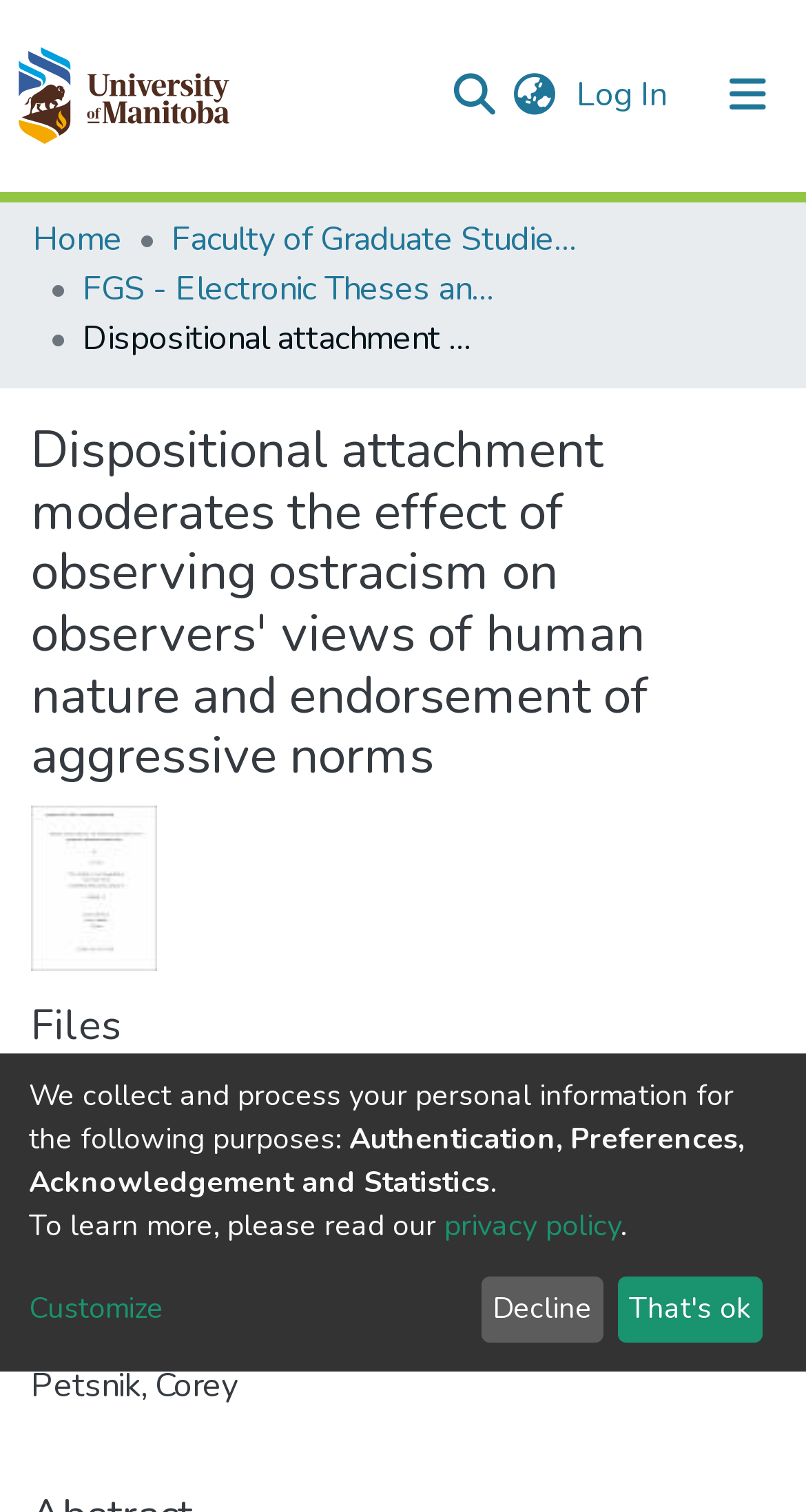What is the date of the publication?
Using the information from the image, answer the question thoroughly.

I found the answer by looking at the 'Date' section, where there is a static text with the description '2018-10'.